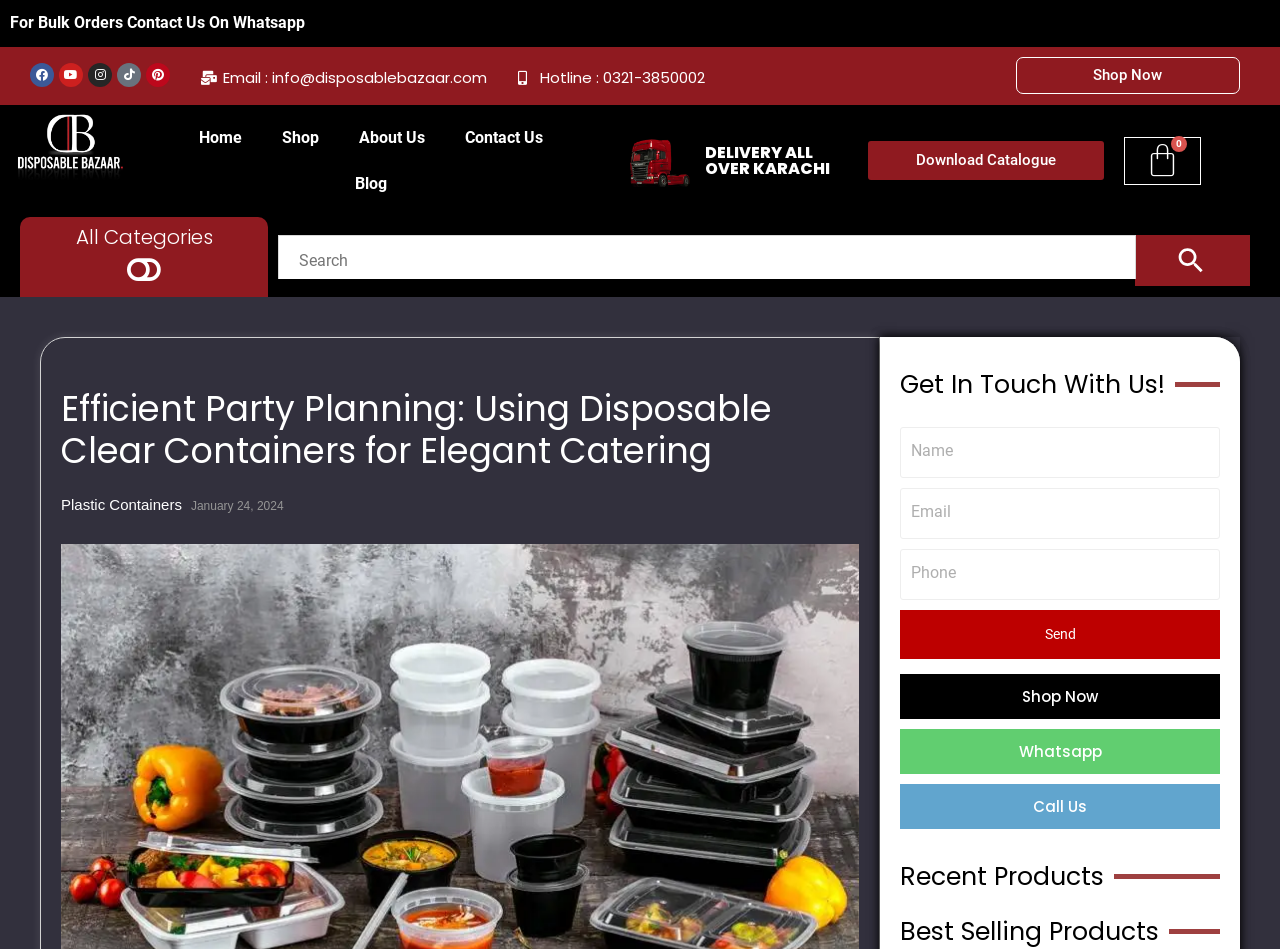Bounding box coordinates should be provided in the format (top-left x, top-left y, bottom-right x, bottom-right y) with all values between 0 and 1. Identify the bounding box for this UI element: parent_node: Search name="s" placeholder="Search"

[0.217, 0.247, 0.888, 0.301]